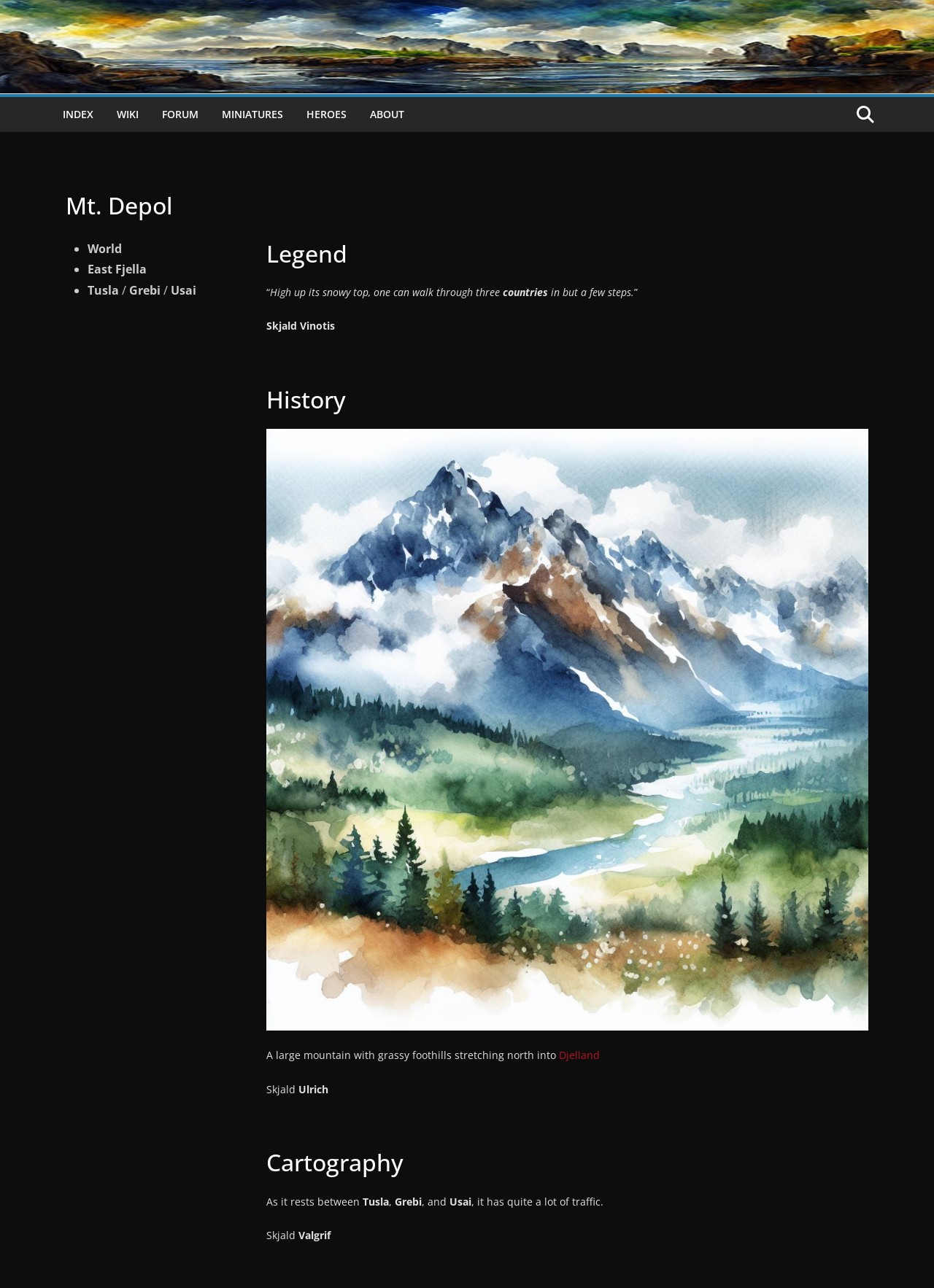Please locate the clickable area by providing the bounding box coordinates to follow this instruction: "Learn about Mt. Depol's History".

[0.285, 0.298, 0.93, 0.322]